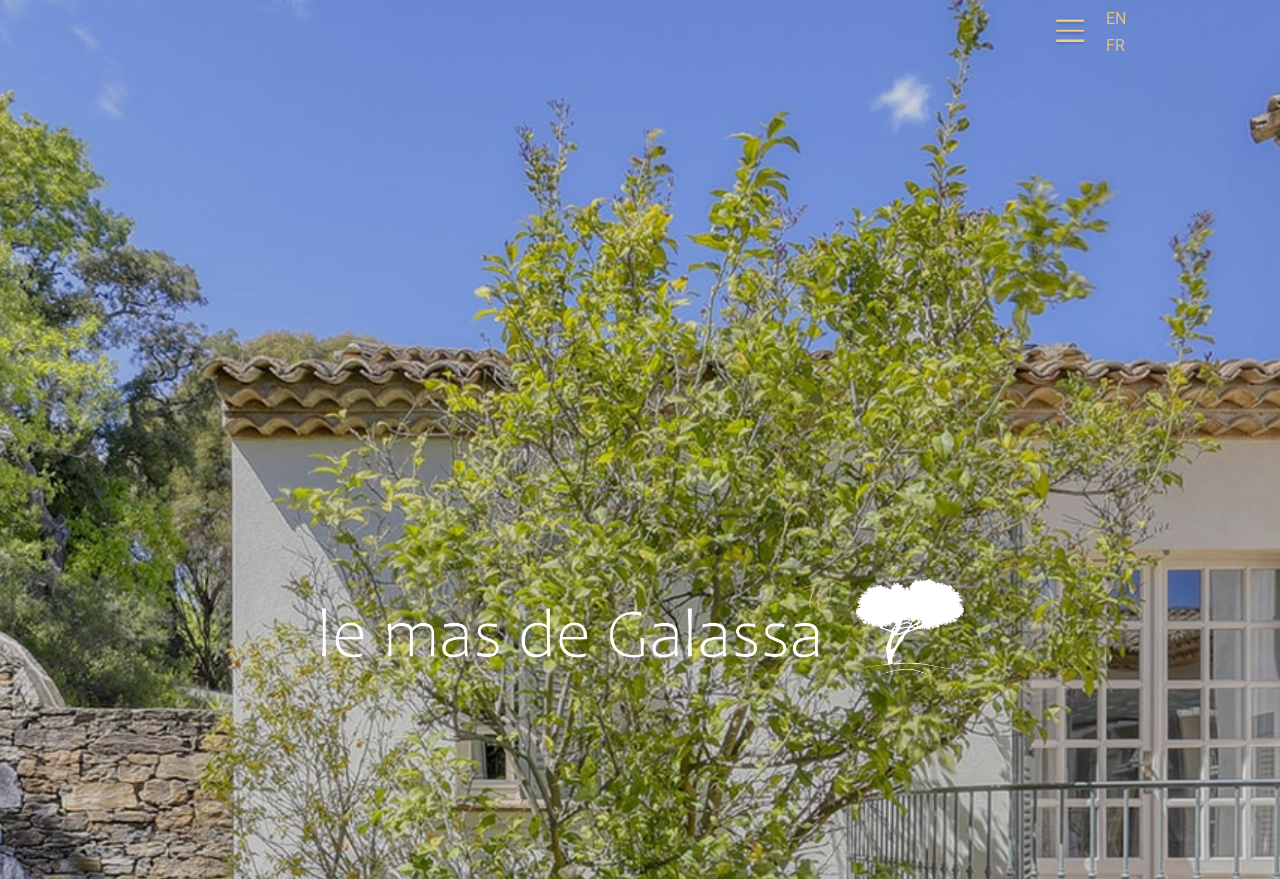How many images are on the webpage?
Deliver a detailed and extensive answer to the question.

I can see a large number of images, at least 38, arranged in a grid-like structure, taking up most of the webpage's content area.